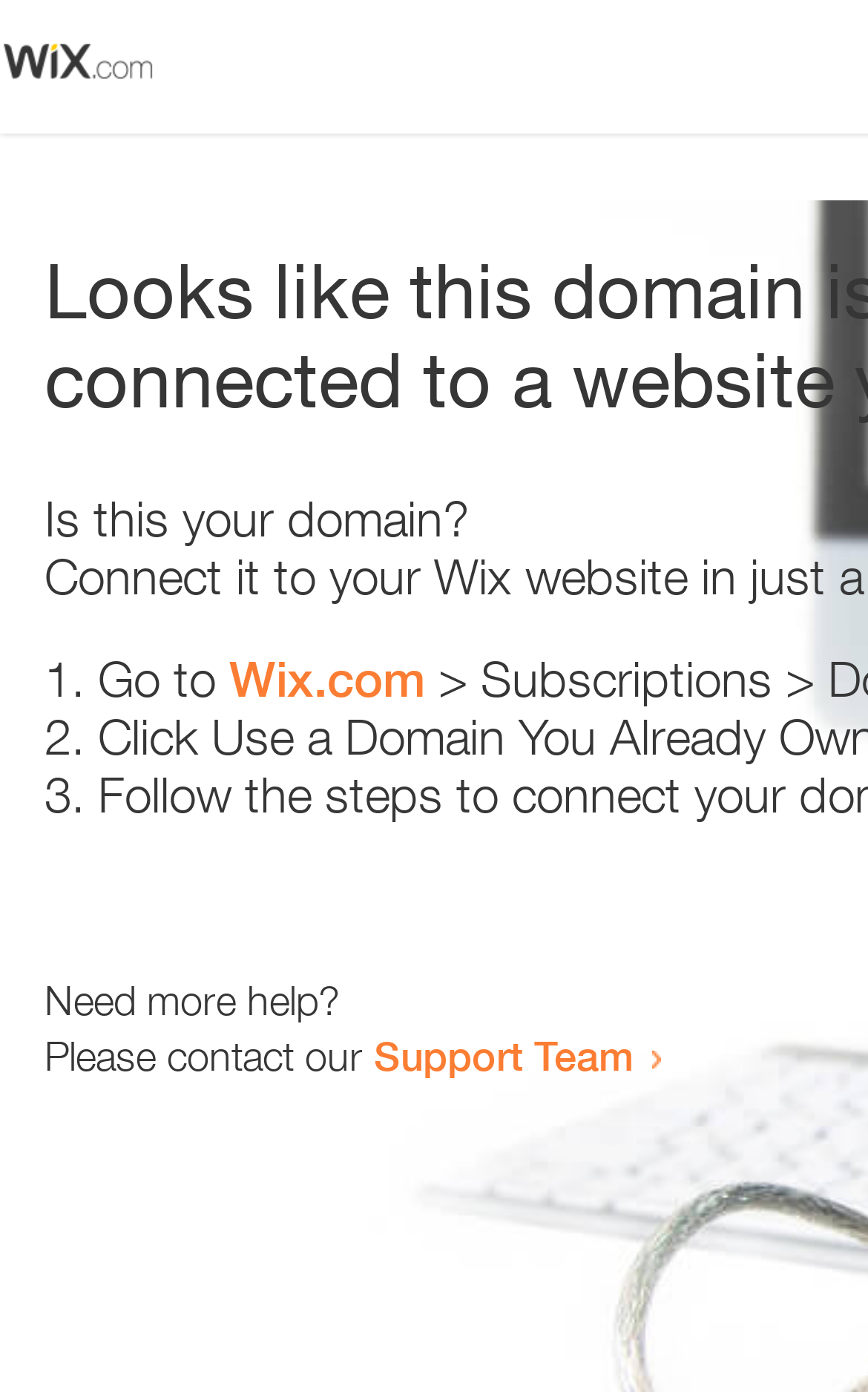Please respond to the question with a concise word or phrase:
Is there an image on the webpage?

Yes